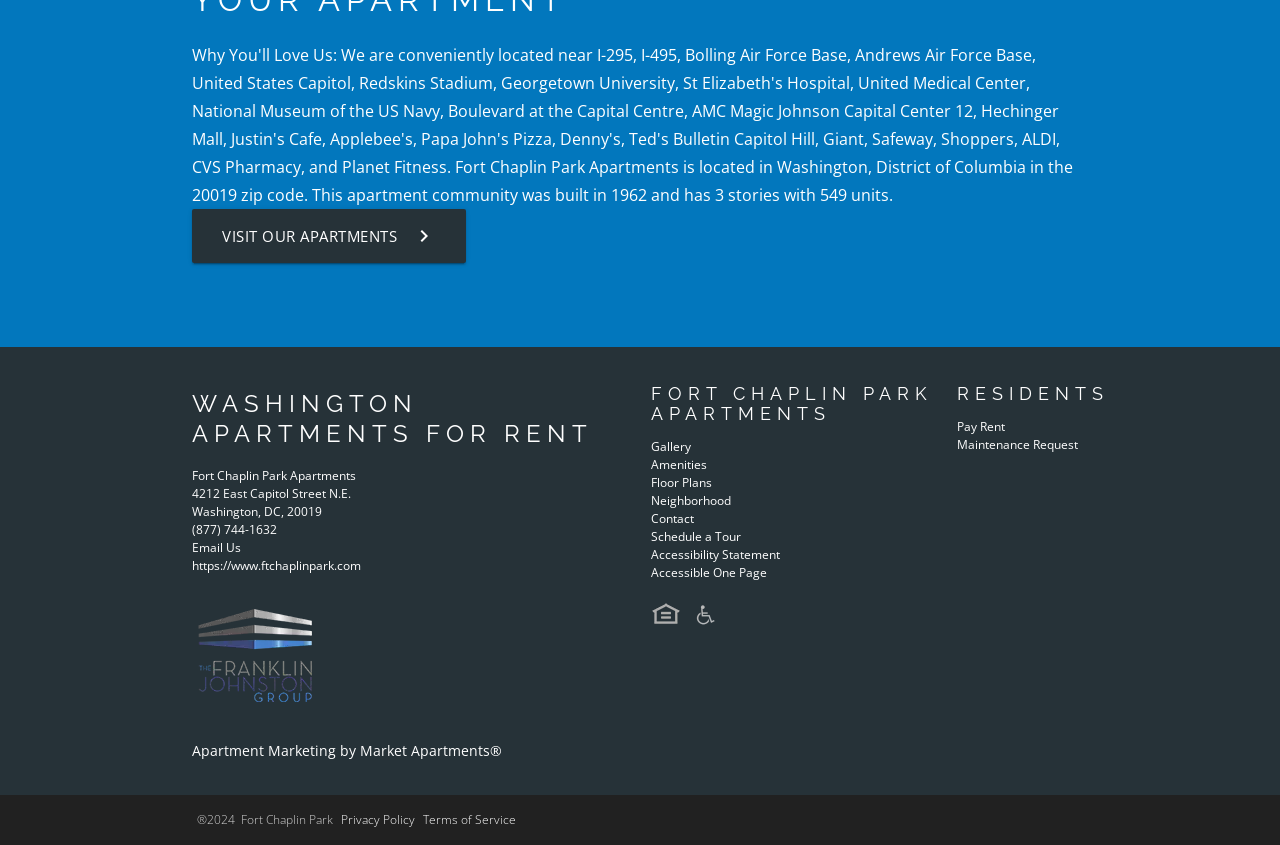Can you look at the image and give a comprehensive answer to the question:
What is the company that manages the apartment complex?

I found the management company by looking at the image element with the text 'Professionally Managed by The Franklin Johnston Group' which is located near the bottom of the webpage, indicating that The Franklin Johnston Group is the company that manages the apartment complex.